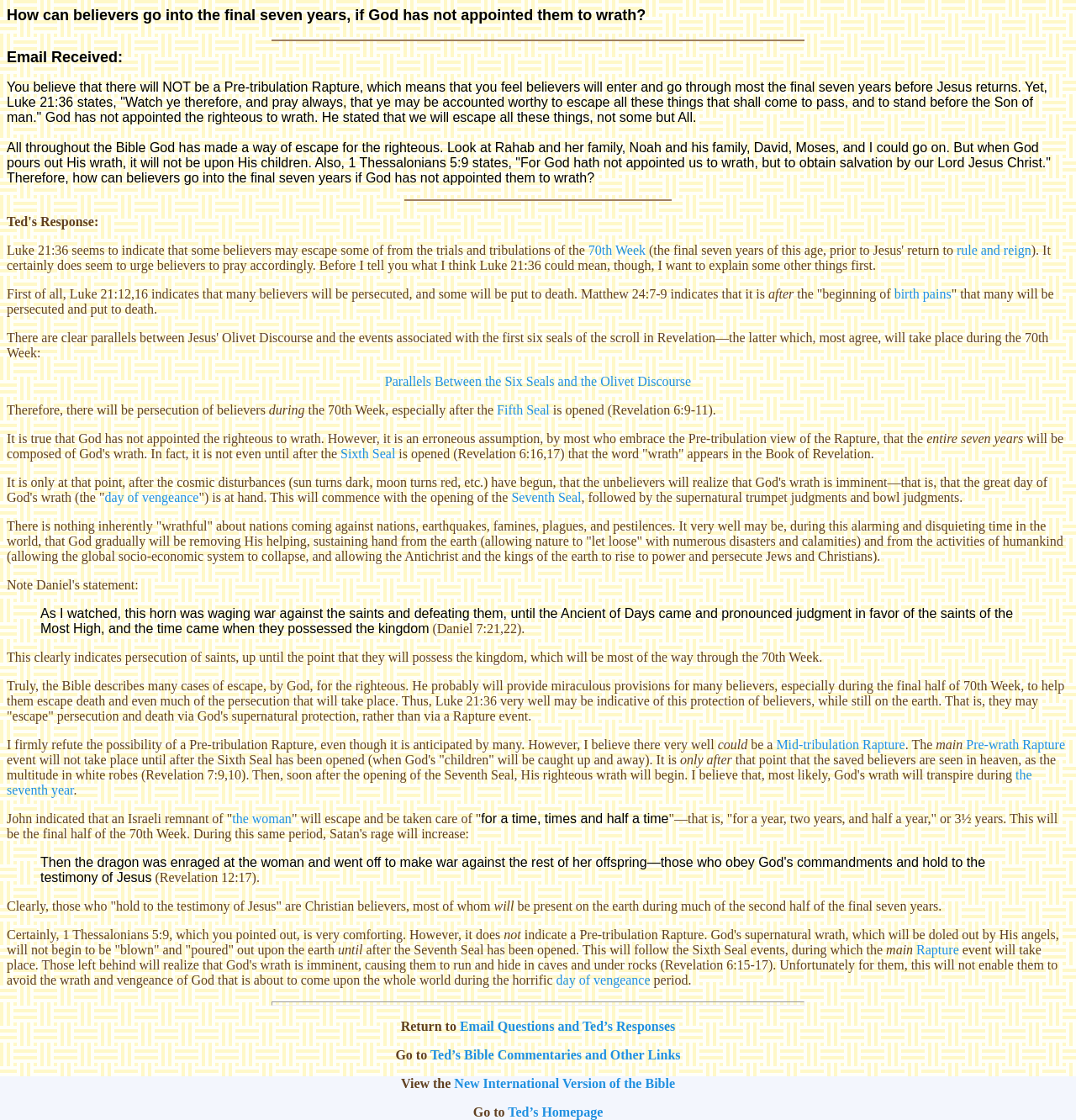What is the significance of Luke 21:36?
Answer the question with just one word or phrase using the image.

Escape from wrath